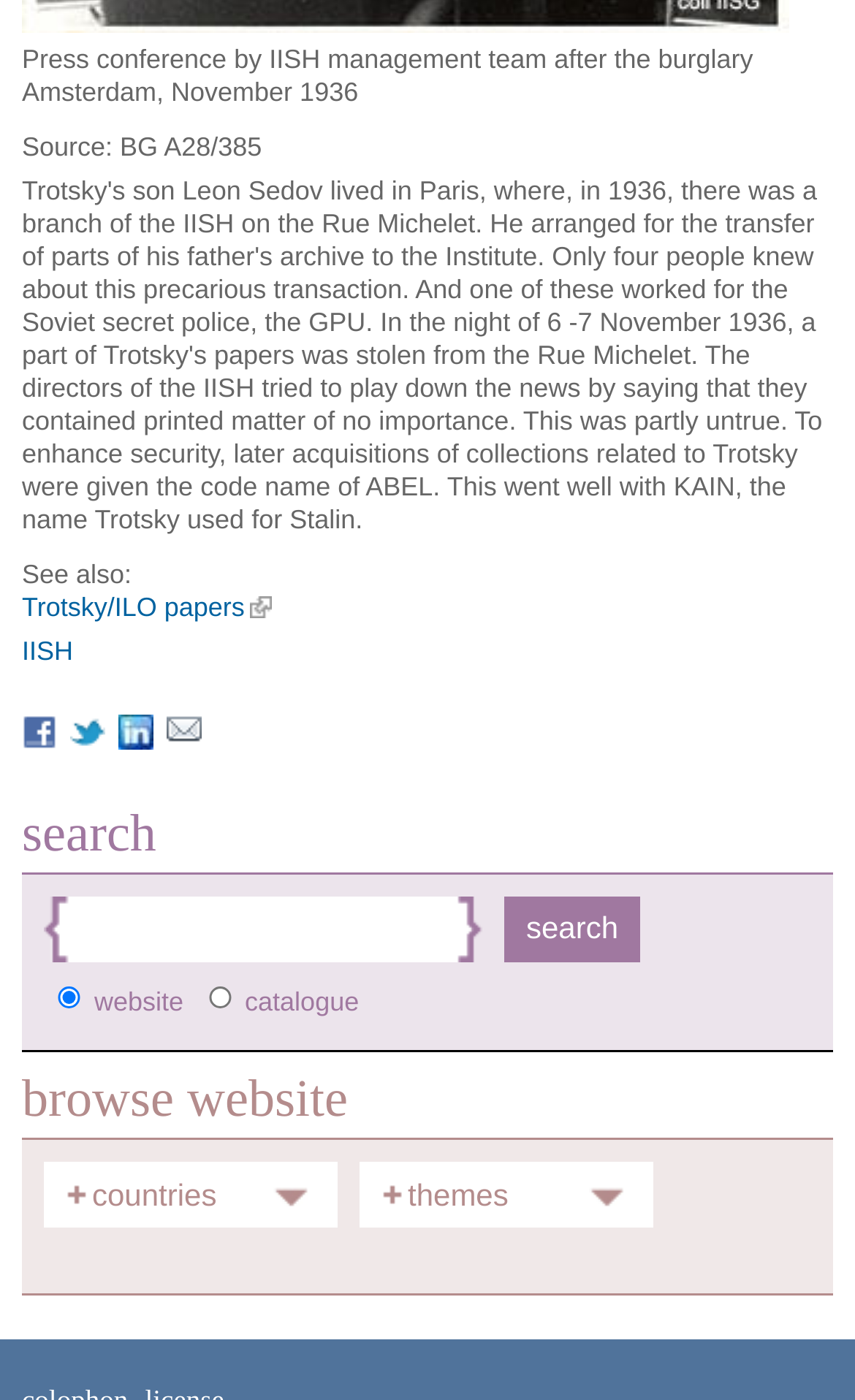What is the topic of the press conference?
Provide a thorough and detailed answer to the question.

The topic of the press conference can be determined by reading the StaticText element with the content 'Press conference by IISH management team after the burglary' at the top of the webpage.